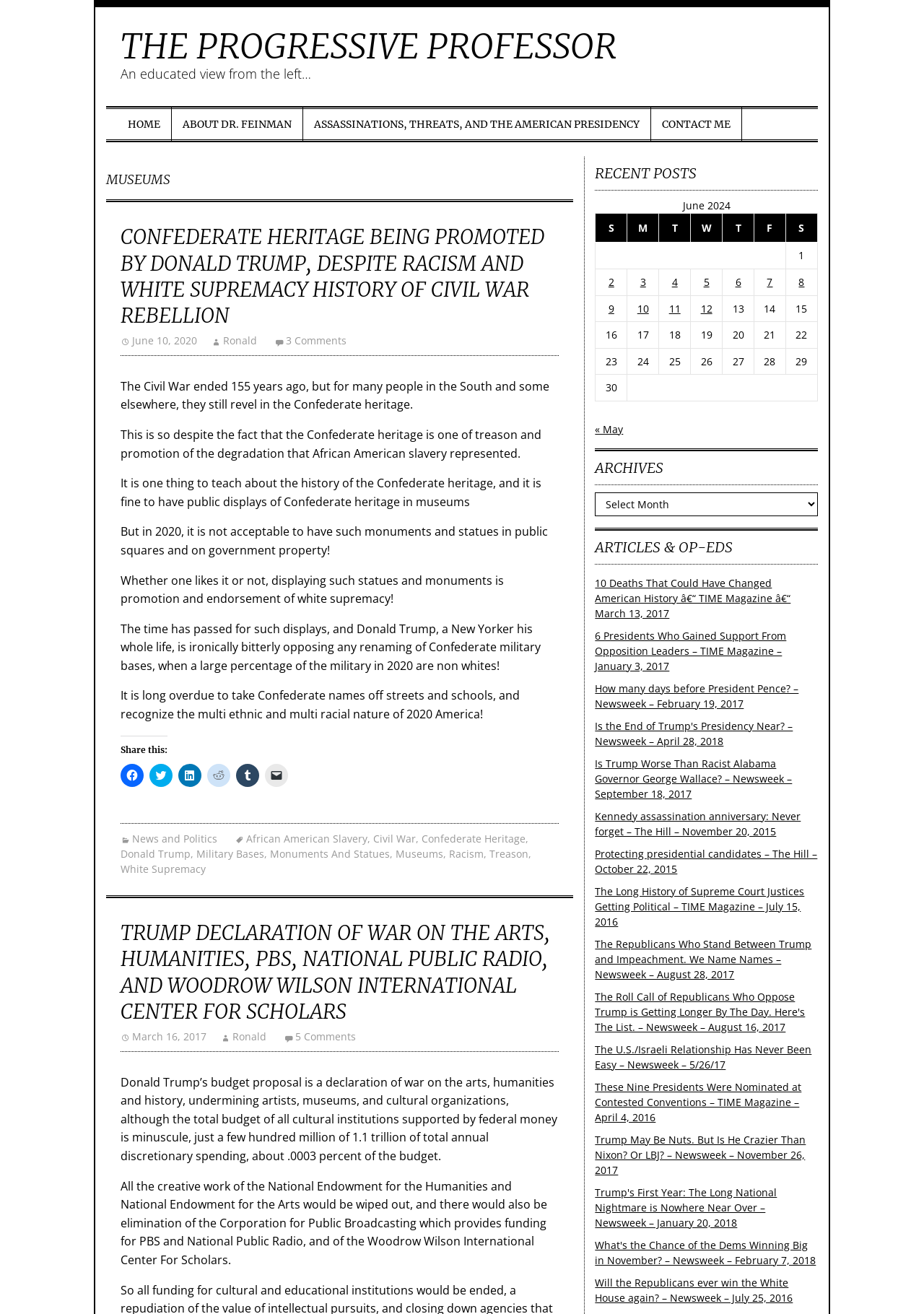Identify the bounding box of the UI component described as: "Confederate Heritage".

[0.456, 0.633, 0.569, 0.643]